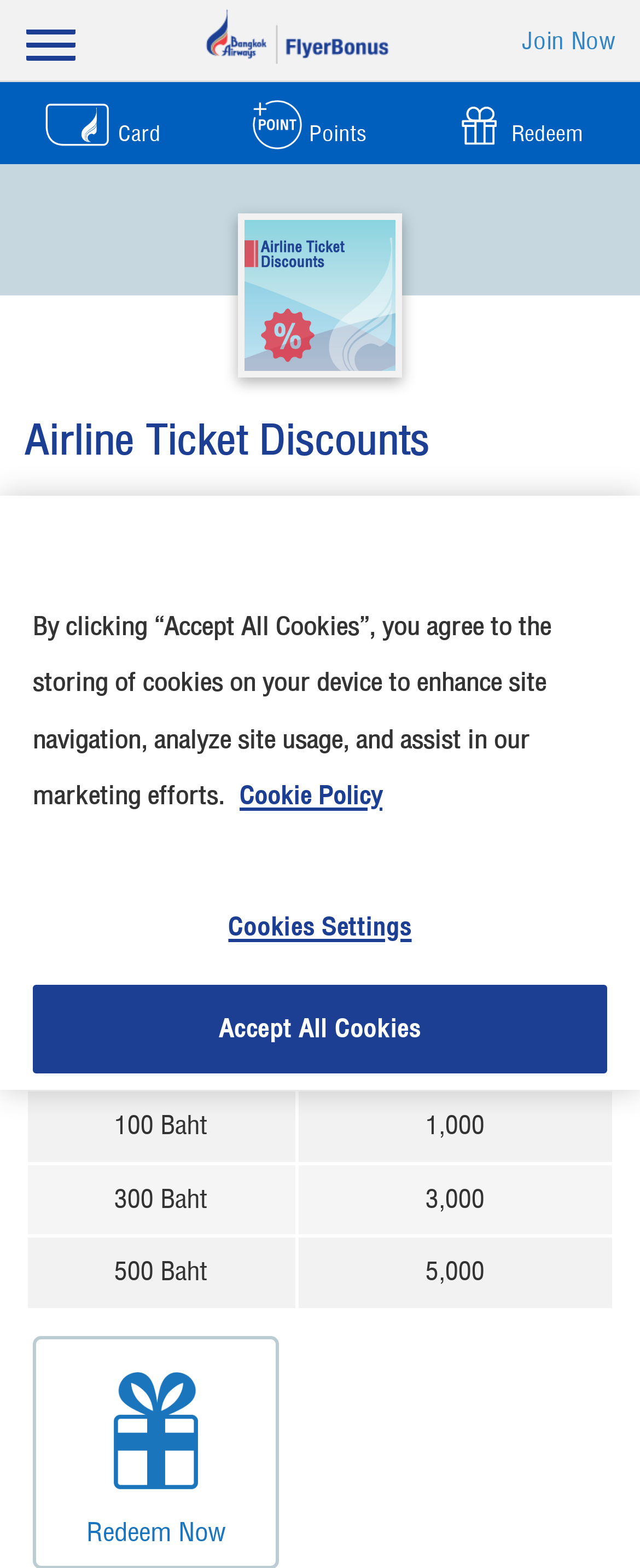Provide a brief response in the form of a single word or phrase:
What is the airline mentioned on this webpage?

Bangkok Airways